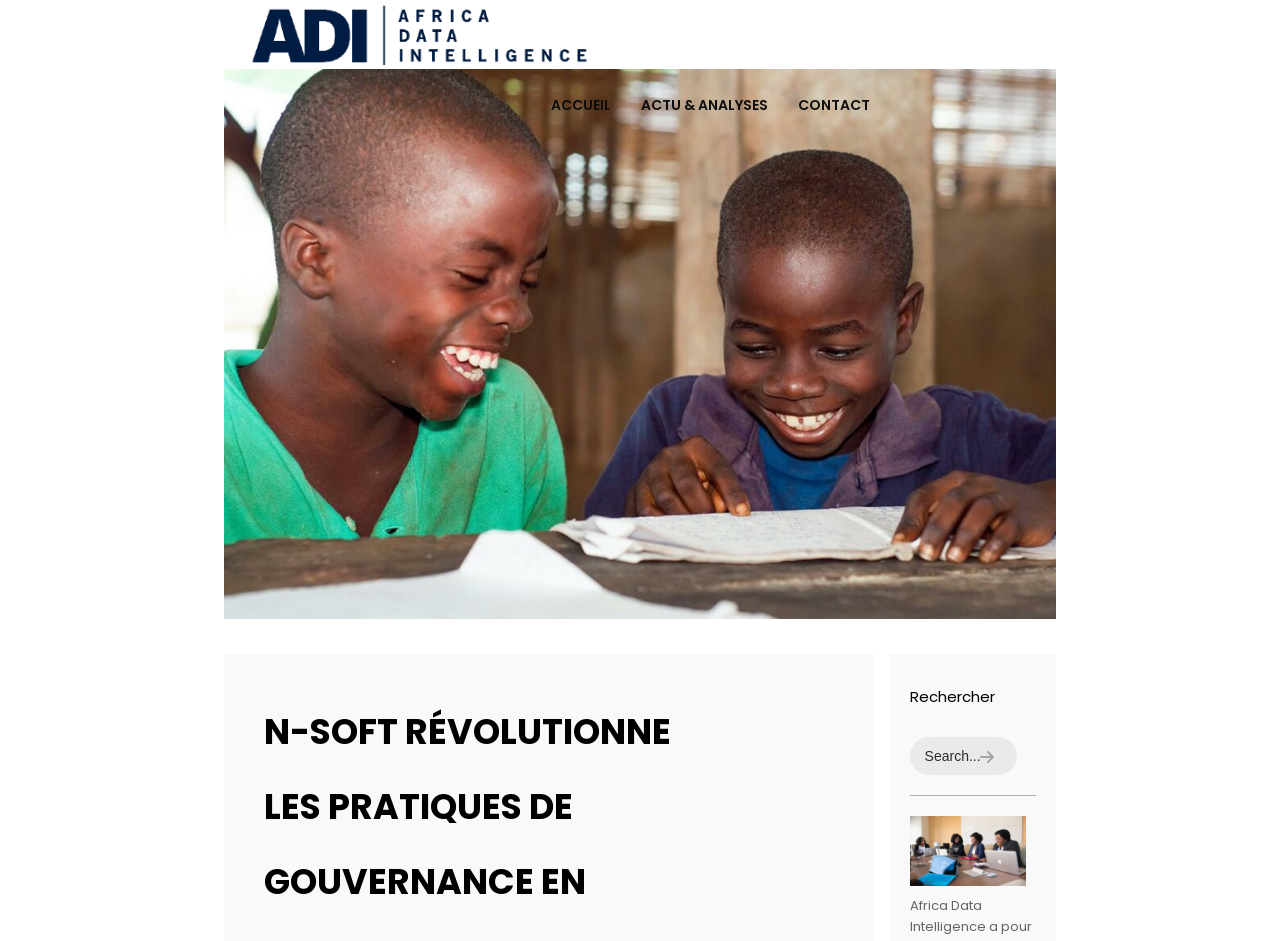What is the purpose of the textbox?
Based on the screenshot, answer the question with a single word or phrase.

Search